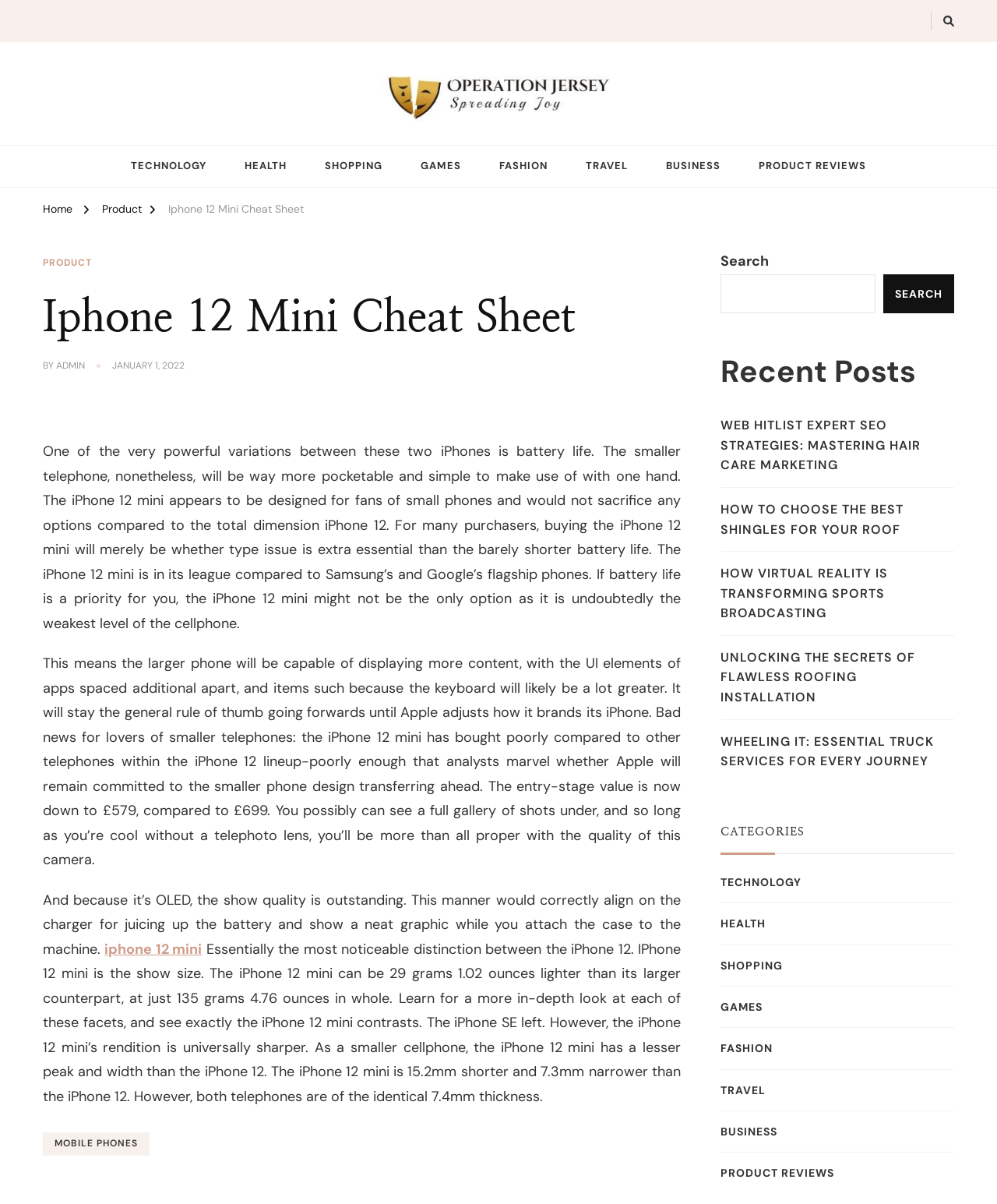Please determine the bounding box coordinates for the element that should be clicked to follow these instructions: "Click on the 'Operation Jersey Shore Santa' link".

[0.383, 0.055, 0.617, 0.101]